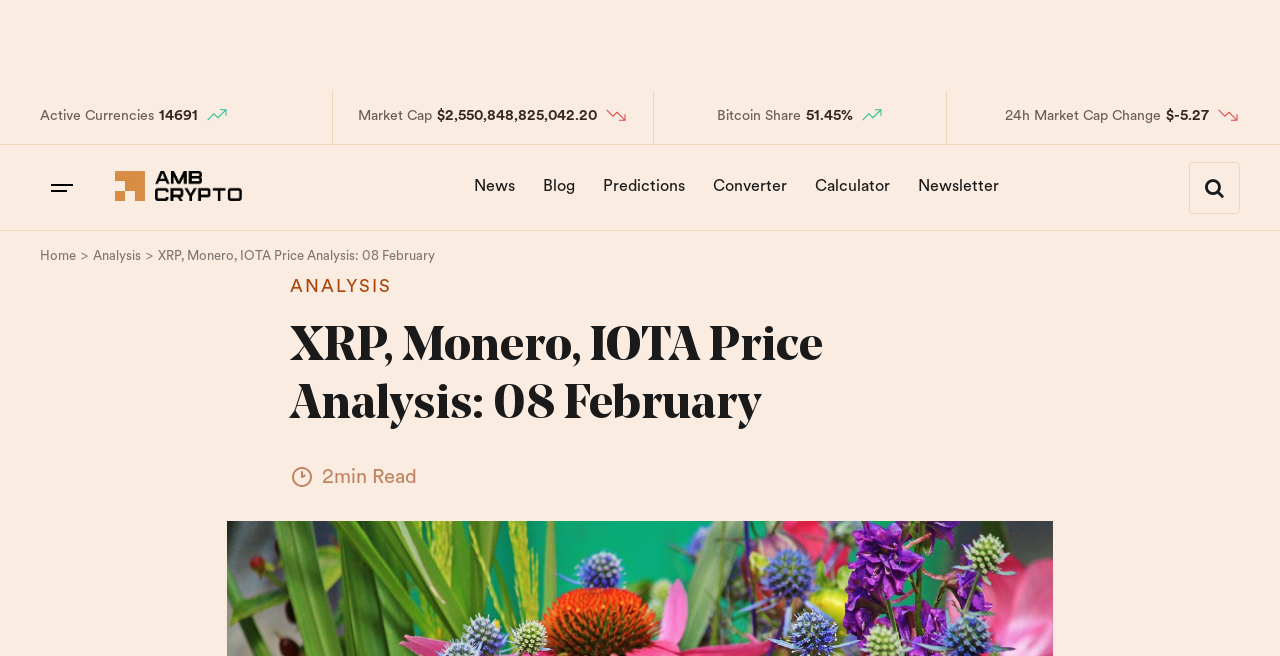Give a one-word or one-phrase response to the question:
What is the estimated reading time of the article?

2min